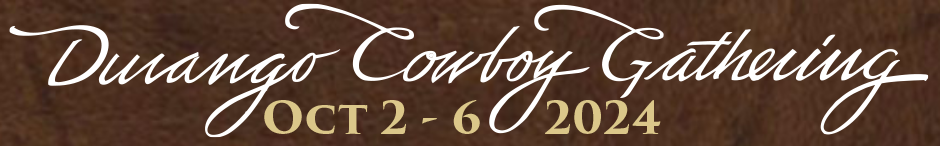Analyze the image and deliver a detailed answer to the question: What is the background color of the image?

The background of the image is adorned with a textured brown that enhances the rustic charm, perfectly aligning with the event's theme. This color choice adds to the overall Western and cowboy-inspired aesthetic of the logo.